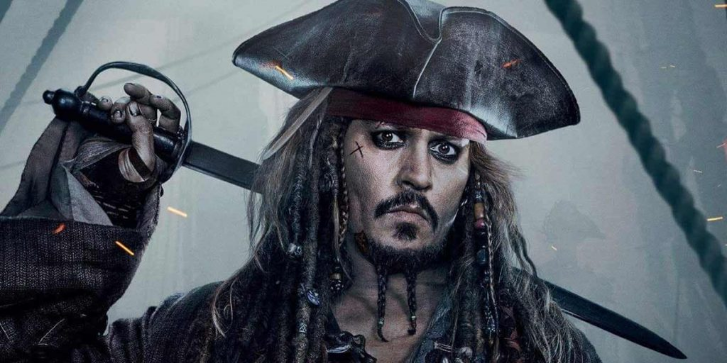What is the pirate holding?
By examining the image, provide a one-word or phrase answer.

Cutlass